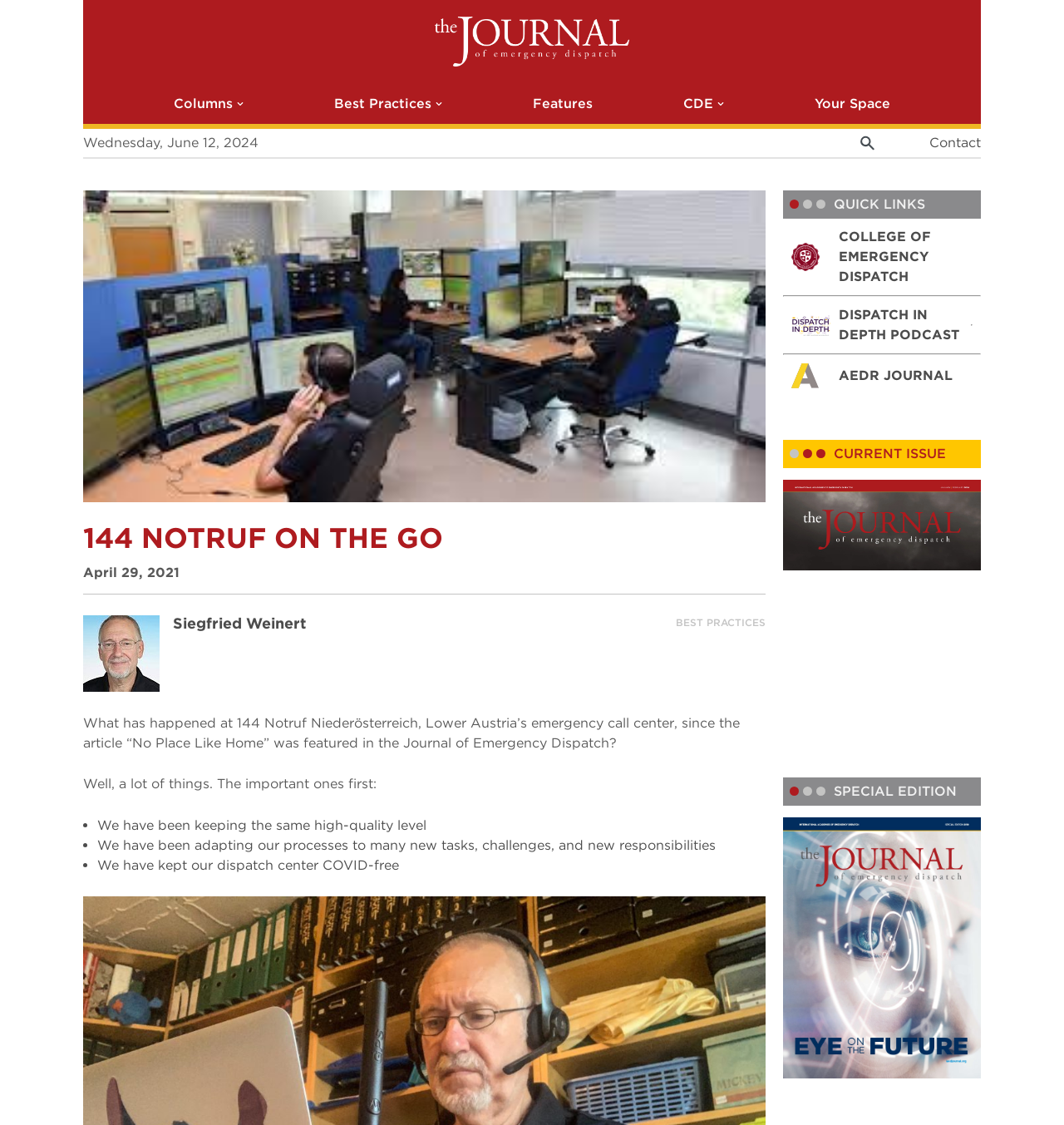Locate the primary headline on the webpage and provide its text.

144 NOTRUF ON THE GO